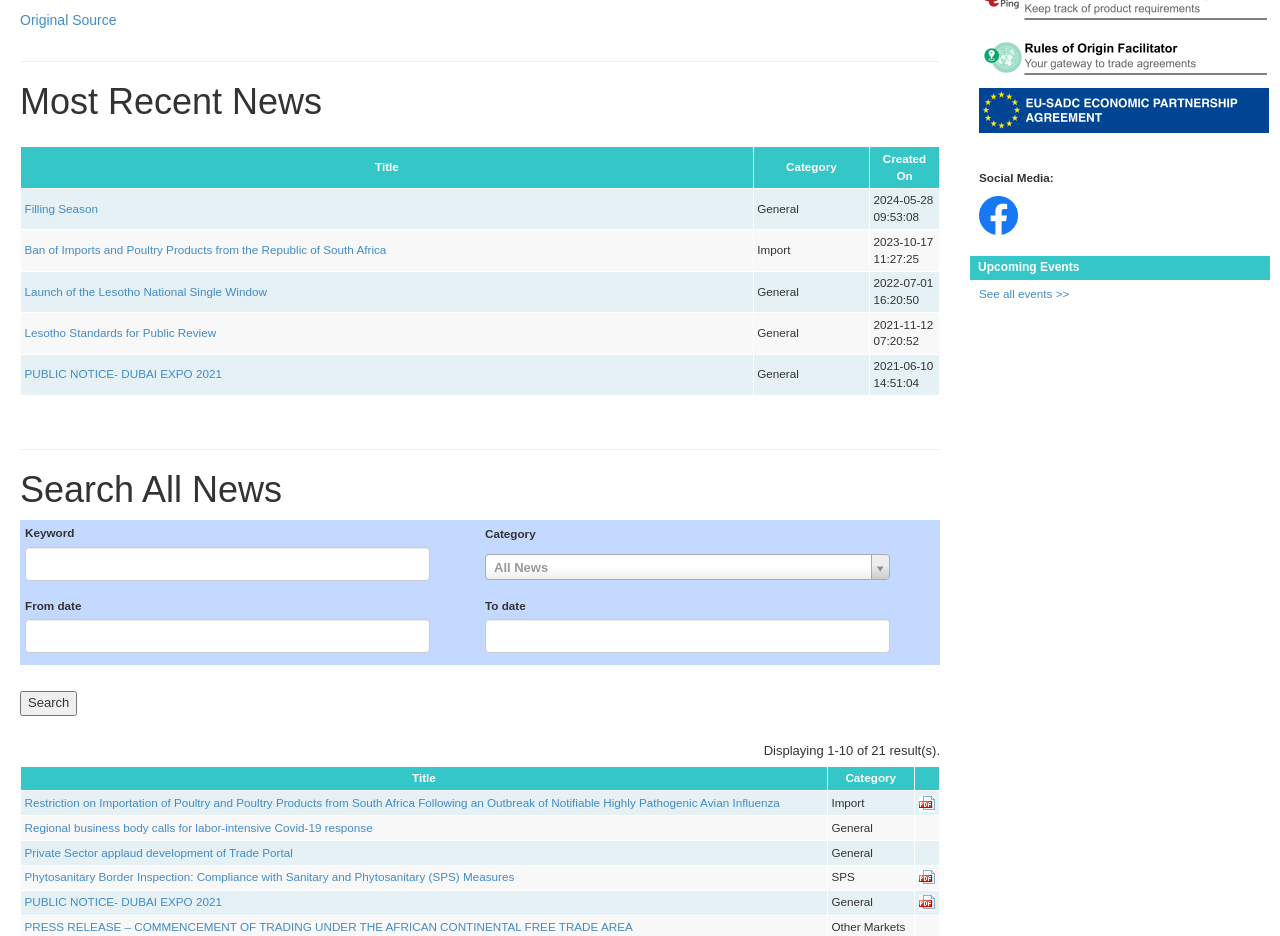Please specify the bounding box coordinates of the region to click in order to perform the following instruction: "Select 'All News' category".

[0.379, 0.592, 0.695, 0.62]